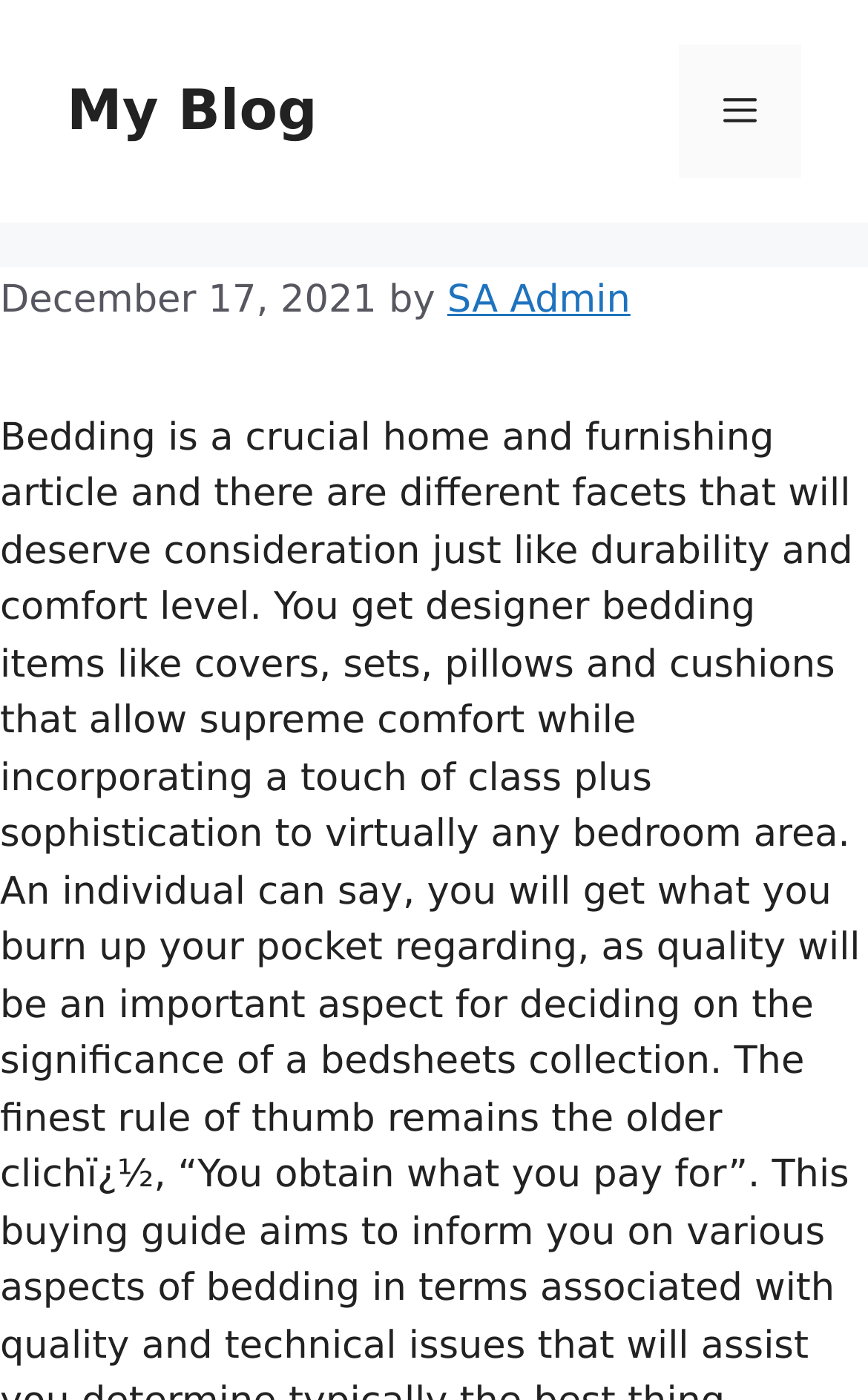What is the name of the site?
Based on the image, give a one-word or short phrase answer.

My Blog